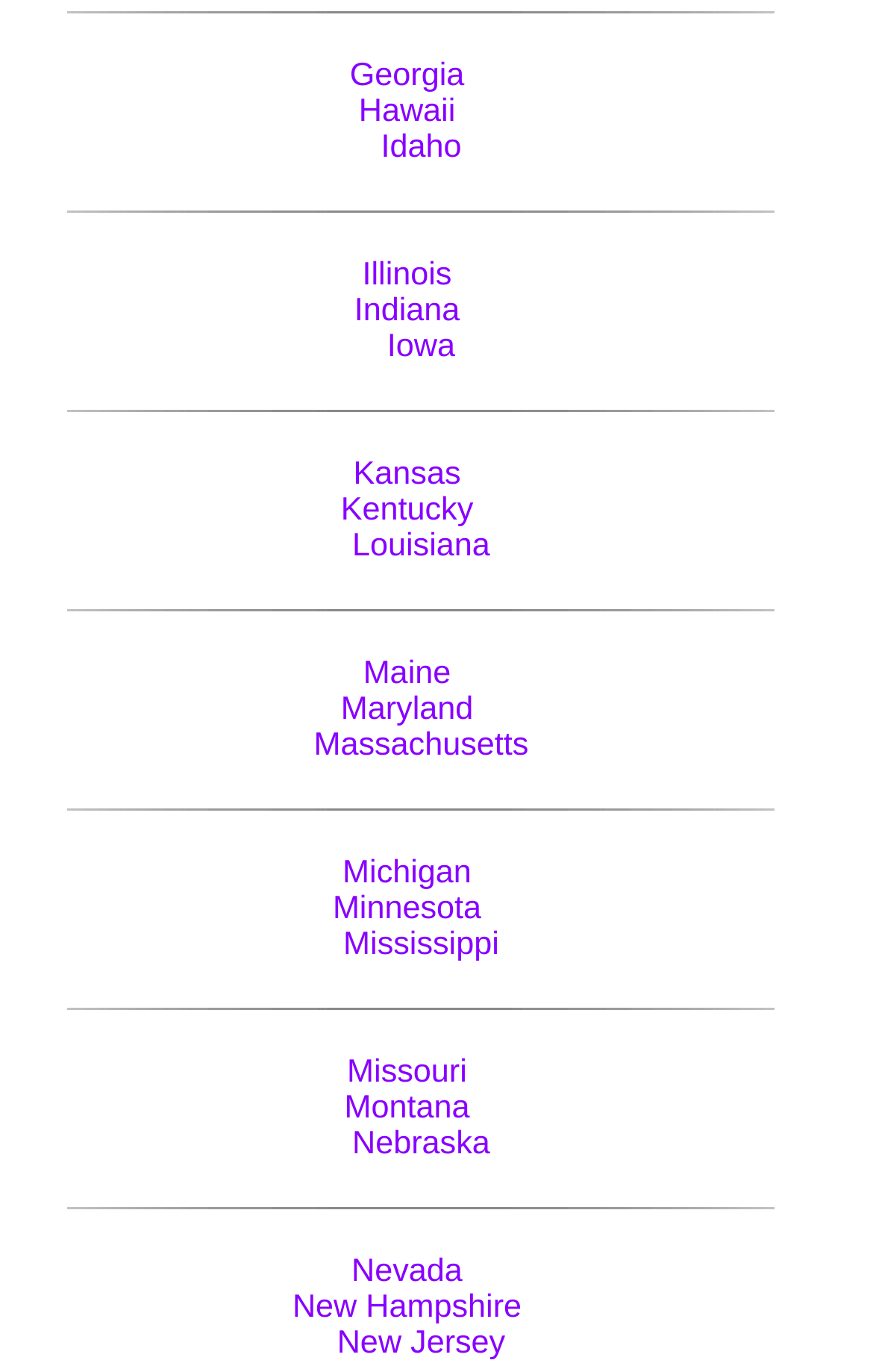Please locate the bounding box coordinates of the element's region that needs to be clicked to follow the instruction: "Click on Georgia". The bounding box coordinates should be provided as four float numbers between 0 and 1, i.e., [left, top, right, bottom].

[0.401, 0.042, 0.532, 0.068]